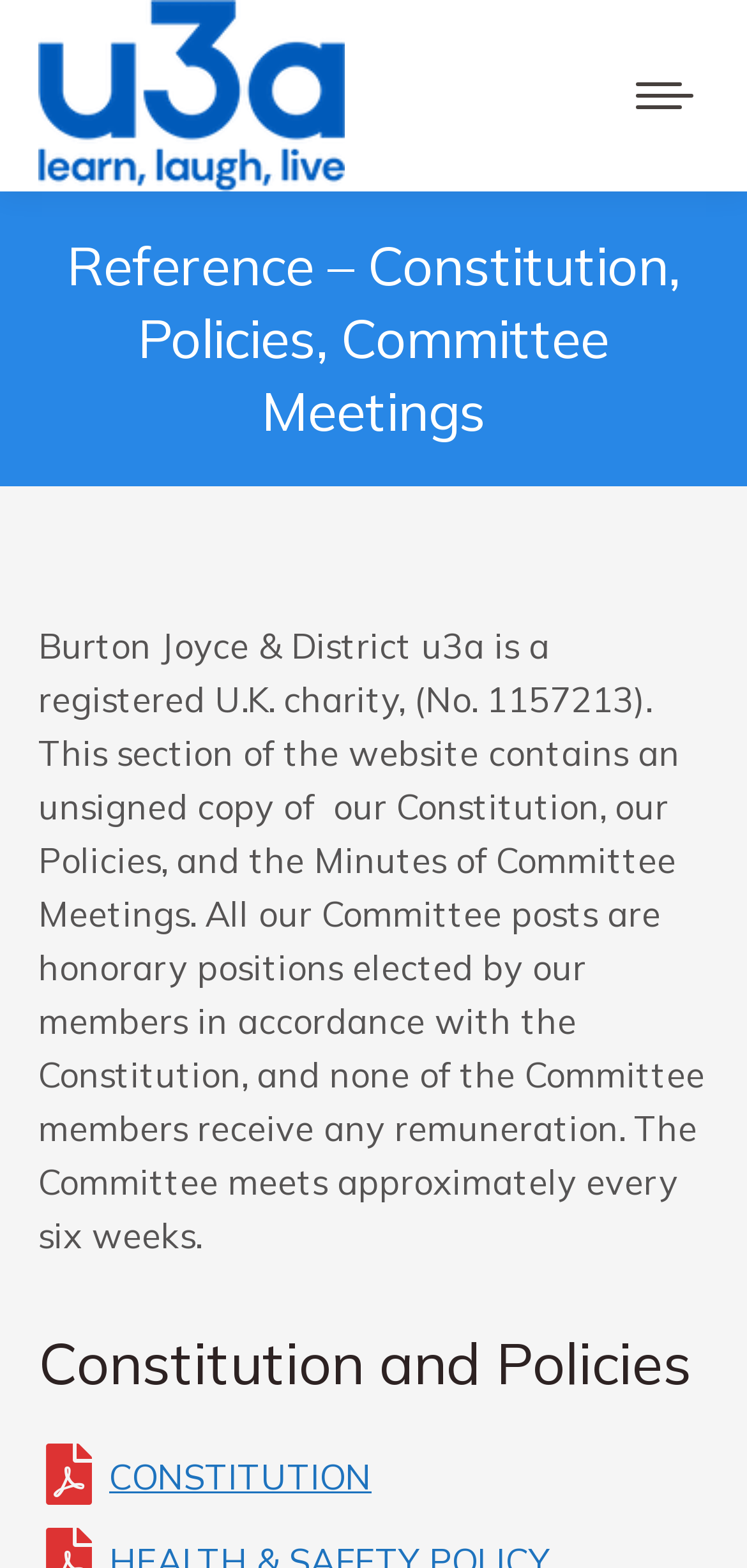Using the element description: "CONSTITUTION", determine the bounding box coordinates. The coordinates should be in the format [left, top, right, bottom], with values between 0 and 1.

[0.146, 0.928, 0.497, 0.956]